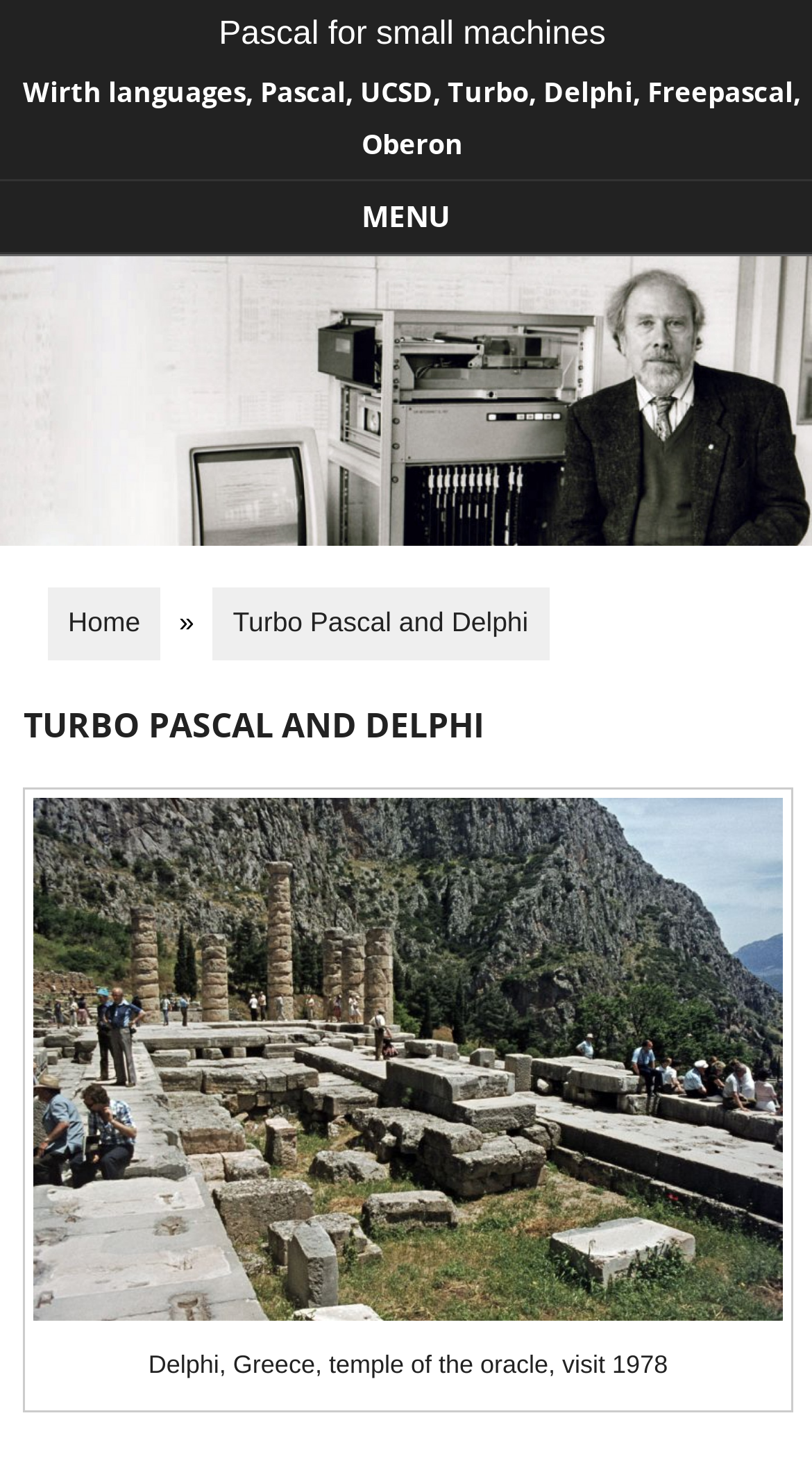What is the caption of the image?
With the help of the image, please provide a detailed response to the question.

The image with the ID 'gr782dia266' has a caption described by 'caption-attachment-214', which is 'Delphi, Greece, temple of the oracle, visit 1978'. This caption is provided by the StaticText element with the text 'Delphi, Greece, temple of the oracle, visit 1978'.